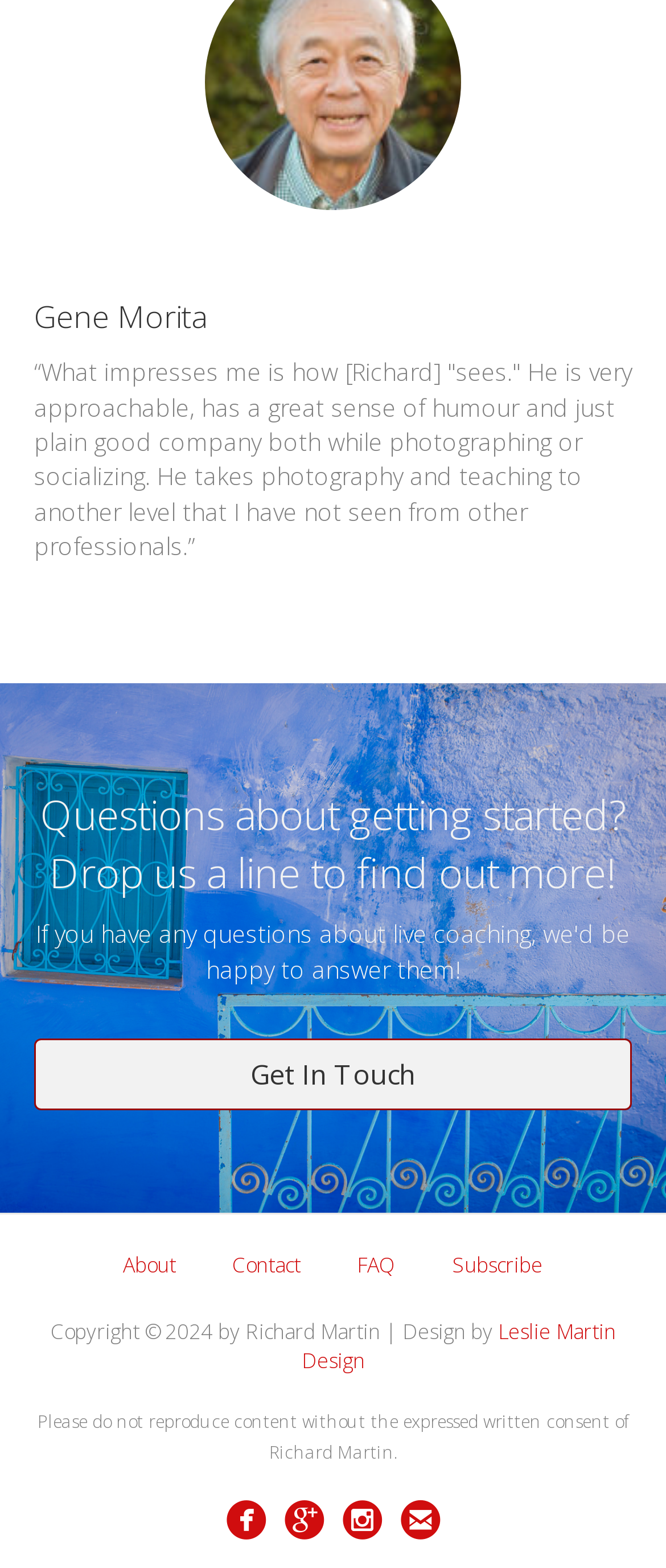What is prohibited without written consent?
Based on the screenshot, give a detailed explanation to answer the question.

The webpage has a footer section that states 'Please do not reproduce content without the expressed written consent of Richard Martin.' which implies that reproducing content without permission is not allowed.